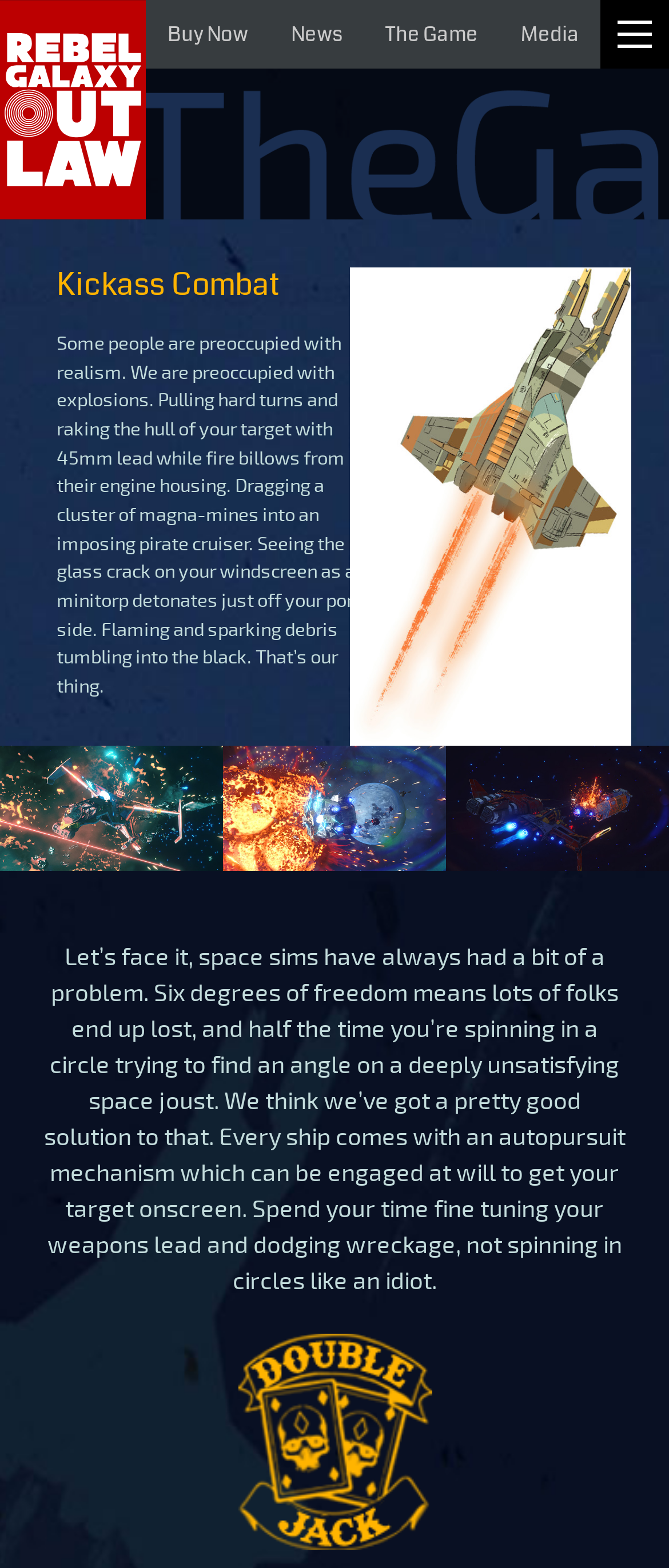What is the tone of the game's description?
Based on the image content, provide your answer in one word or a short phrase.

Humorous